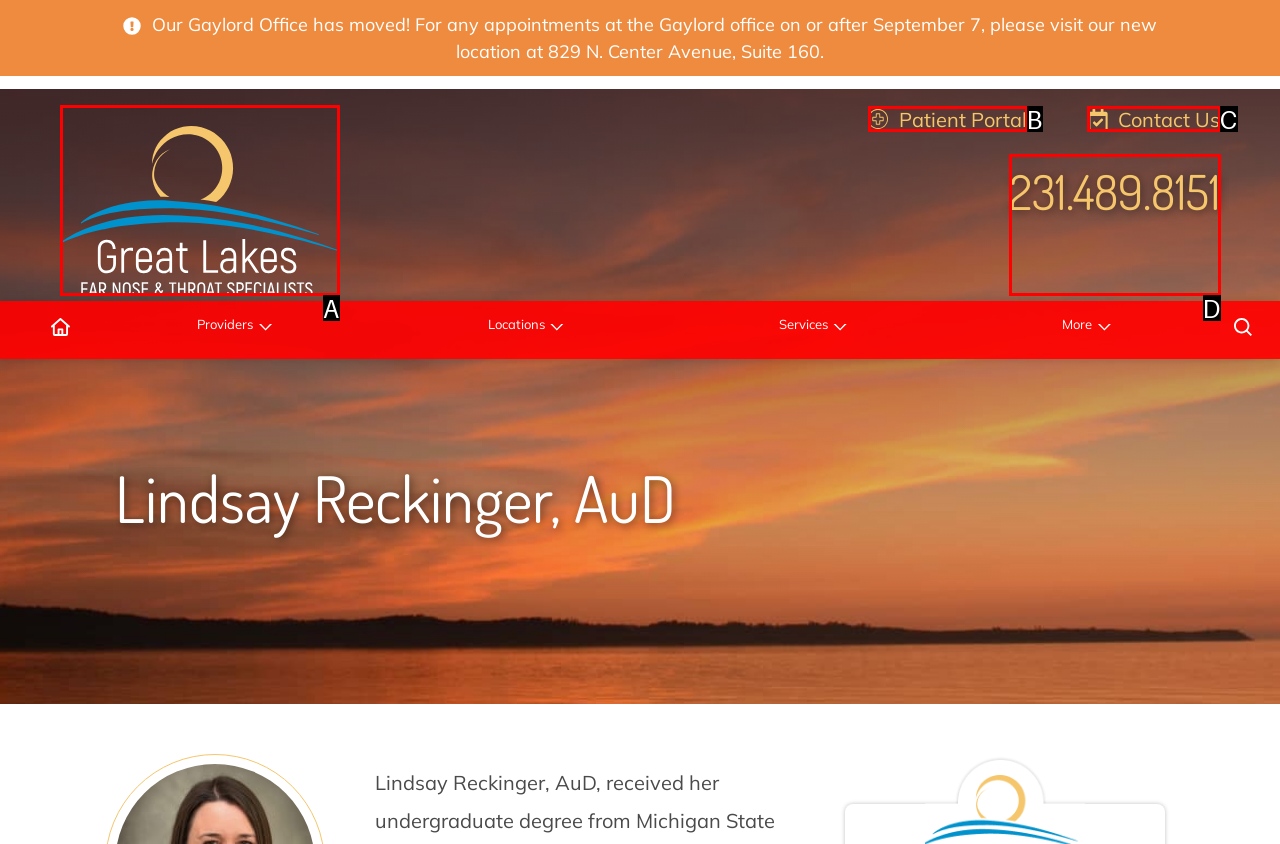Find the option that matches this description: Call our office at 231.489.8151
Provide the matching option's letter directly.

D